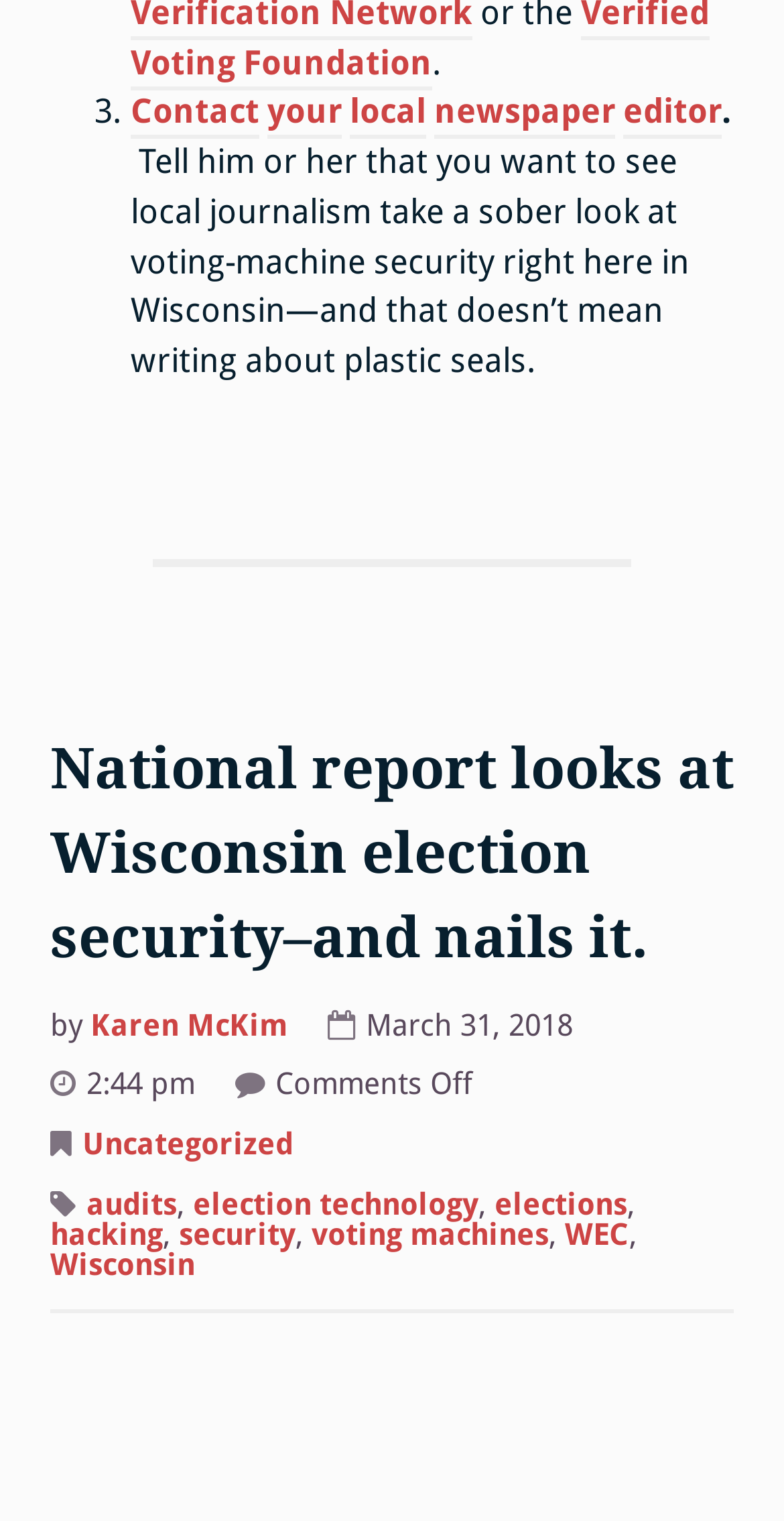Determine the coordinates of the bounding box that should be clicked to complete the instruction: "Click on Kenya Safaris". The coordinates should be represented by four float numbers between 0 and 1: [left, top, right, bottom].

None